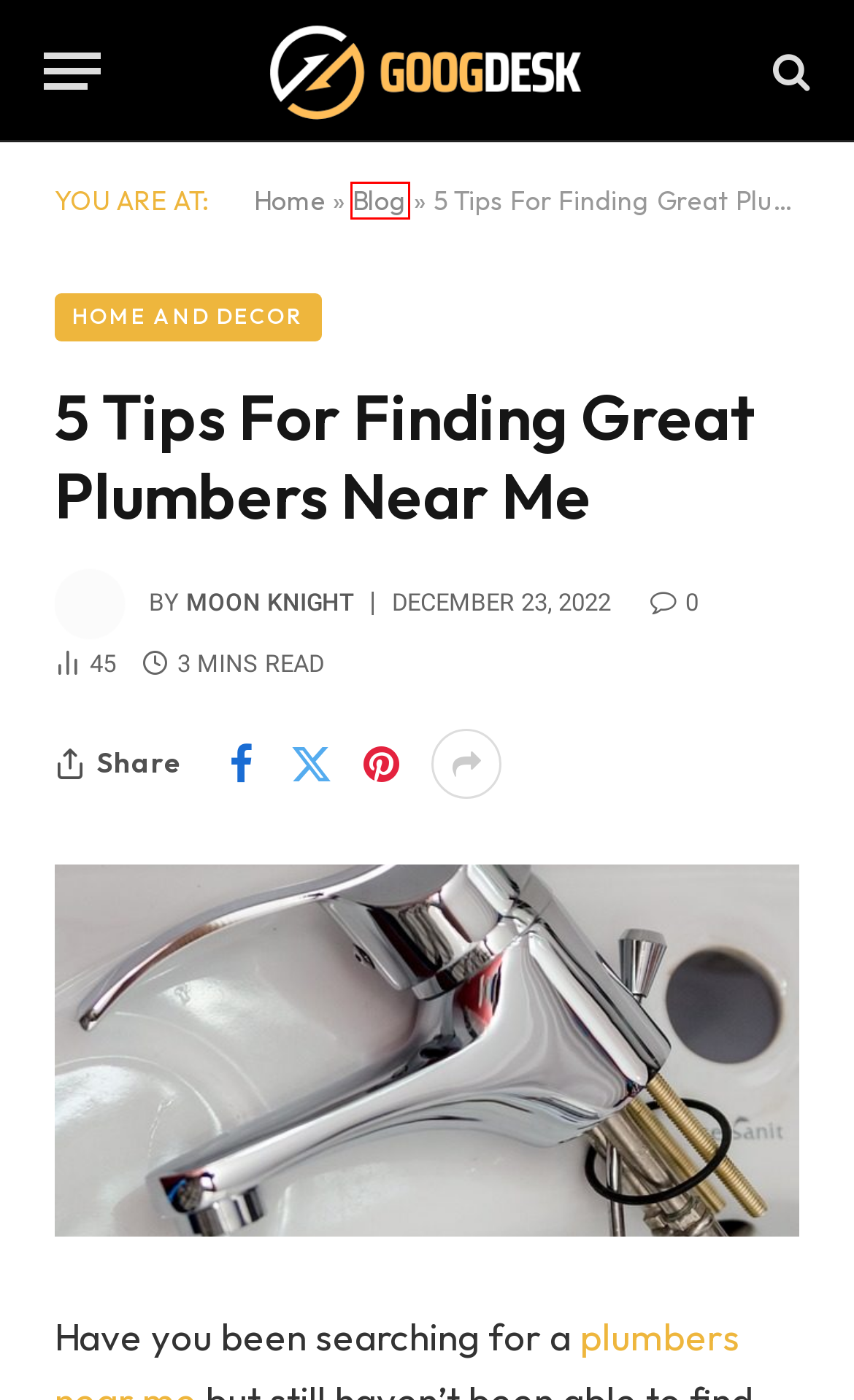Examine the screenshot of a webpage with a red bounding box around a UI element. Your task is to identify the webpage description that best corresponds to the new webpage after clicking the specified element. The given options are:
A. custom cardboard boxes Archives - Googdesk
B. custom boxes Archives - Googdesk
C. Home and Decor Archives - Googdesk
D. Boxes Archives - Googdesk
E. Moon Knight, Author at Googdesk
F. Arabian Ranches Dubai Archives - Googdesk
G. Blog - Googdesk
H. Homepage - Googdesk

G